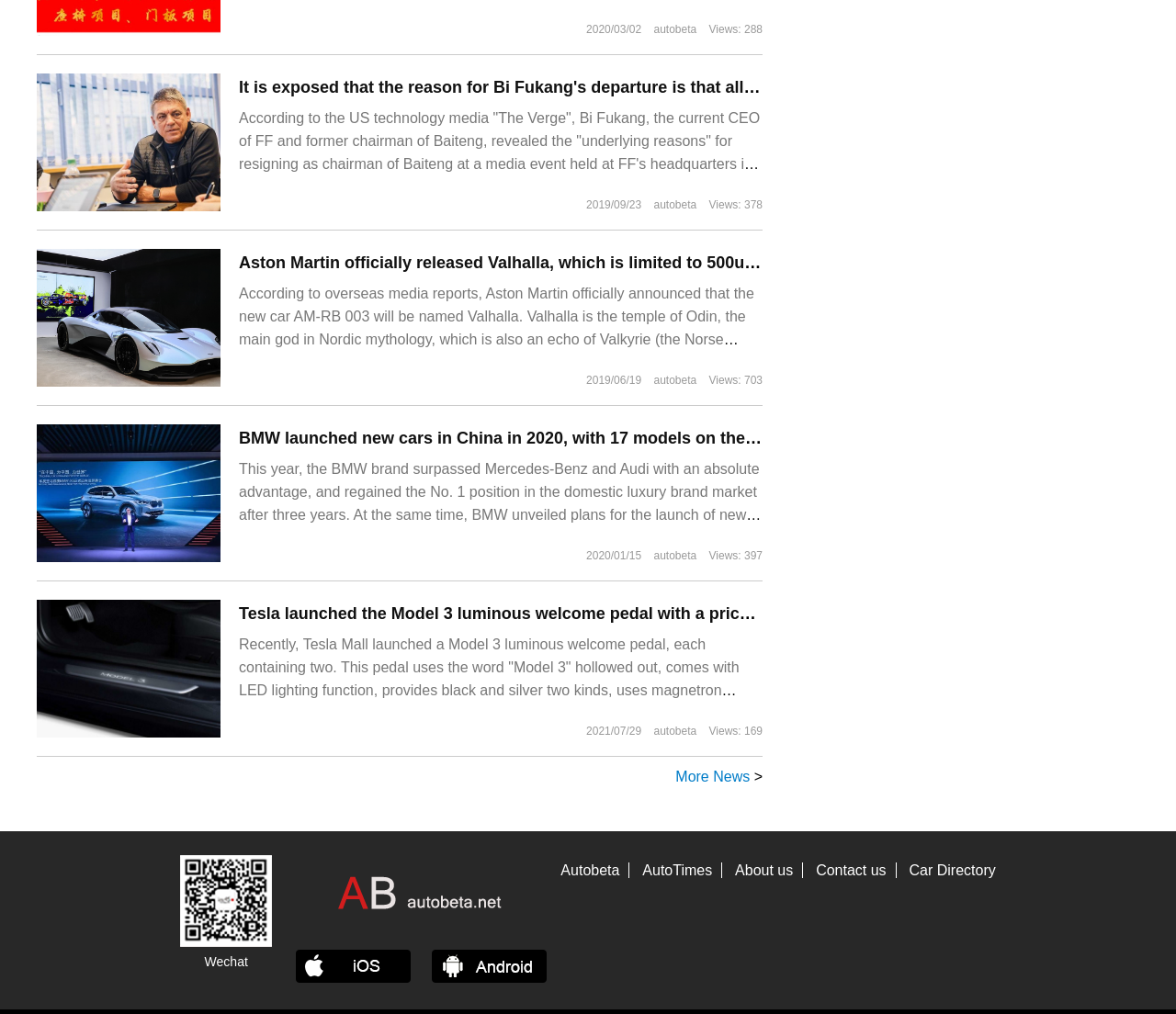Find the bounding box coordinates of the area that needs to be clicked in order to achieve the following instruction: "Check the details of Aston Martin's Valhalla". The coordinates should be specified as four float numbers between 0 and 1, i.e., [left, top, right, bottom].

[0.203, 0.25, 0.735, 0.268]